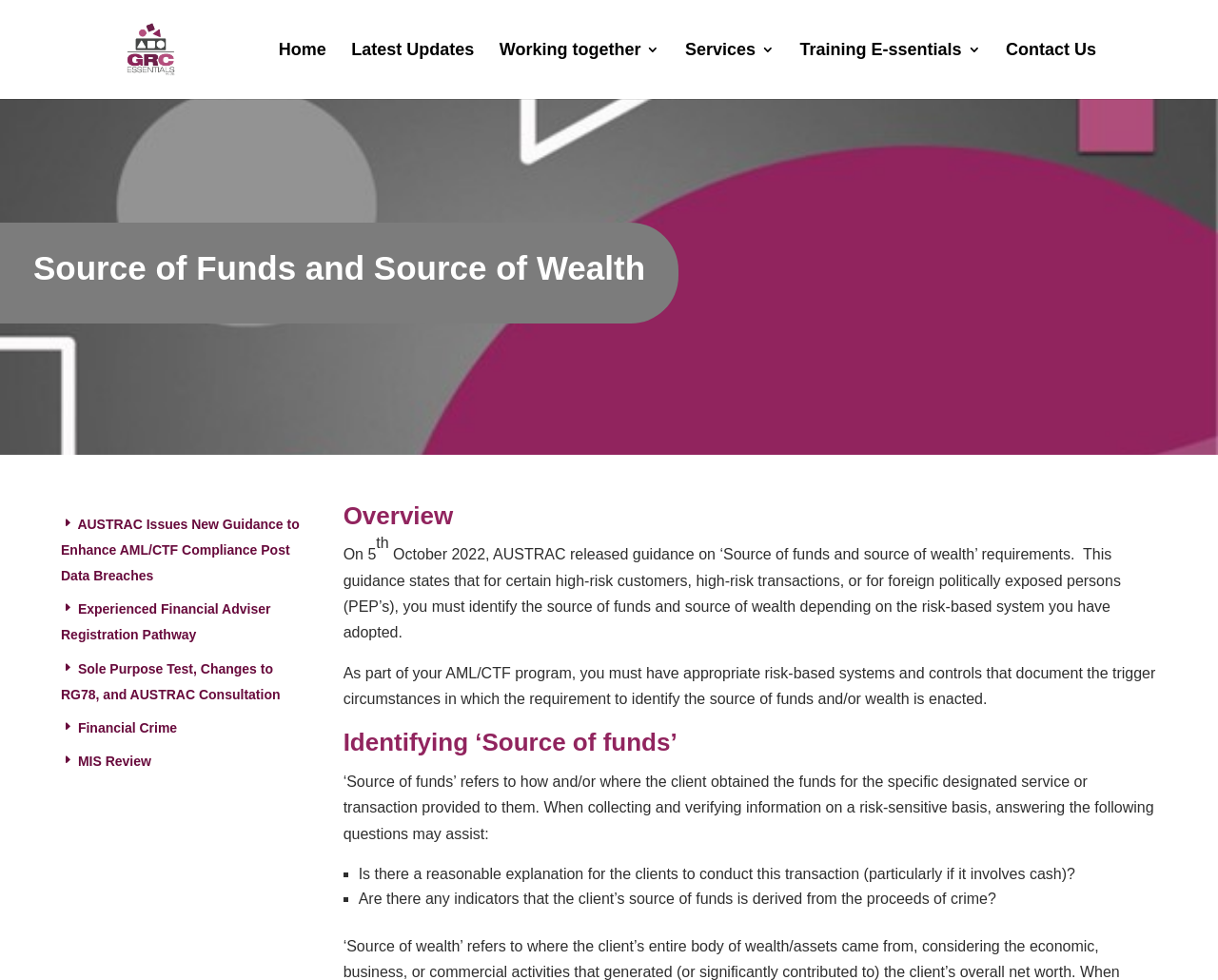Describe all significant elements and features of the webpage.

The webpage is about "Source of Funds and Source of Wealth" guidance released by AUSTRAC on October 5th, 2022. At the top, there is a logo of "GRC Essentials Pty Ltd" accompanied by a link to the company's homepage. Below the logo, there is a navigation menu with links to "Home", "Latest Updates", "Working together", "Services", "Training E-ssentials", and "Contact Us".

The main content of the webpage is divided into sections. The first section is headed "Source of Funds and Source of Wealth" and provides an overview of the guidance. Below this heading, there is a paragraph of text that explains the requirements for identifying the source of funds and source of wealth for high-risk customers, transactions, or foreign politically exposed persons.

To the right of the overview section, there is a section headed "Recent Posts" with links to several articles, including "AUSTRAC Issues New Guidance to Enhance AML/CTF Compliance Post Data Breaches", "Experienced Financial Adviser Registration Pathway", and "Sole Purpose Test, Changes to RG78, and AUSTRAC Consultation".

Further down the page, there is a section headed "Overview" that provides more detailed information about the guidance. This section is followed by another section headed "Identifying ‘Source of funds’" that explains how to identify the source of funds for clients. This section includes a list of questions to consider when collecting and verifying information, such as whether there is a reasonable explanation for the client's transaction and whether there are any indicators that the client's source of funds is derived from the proceeds of crime.